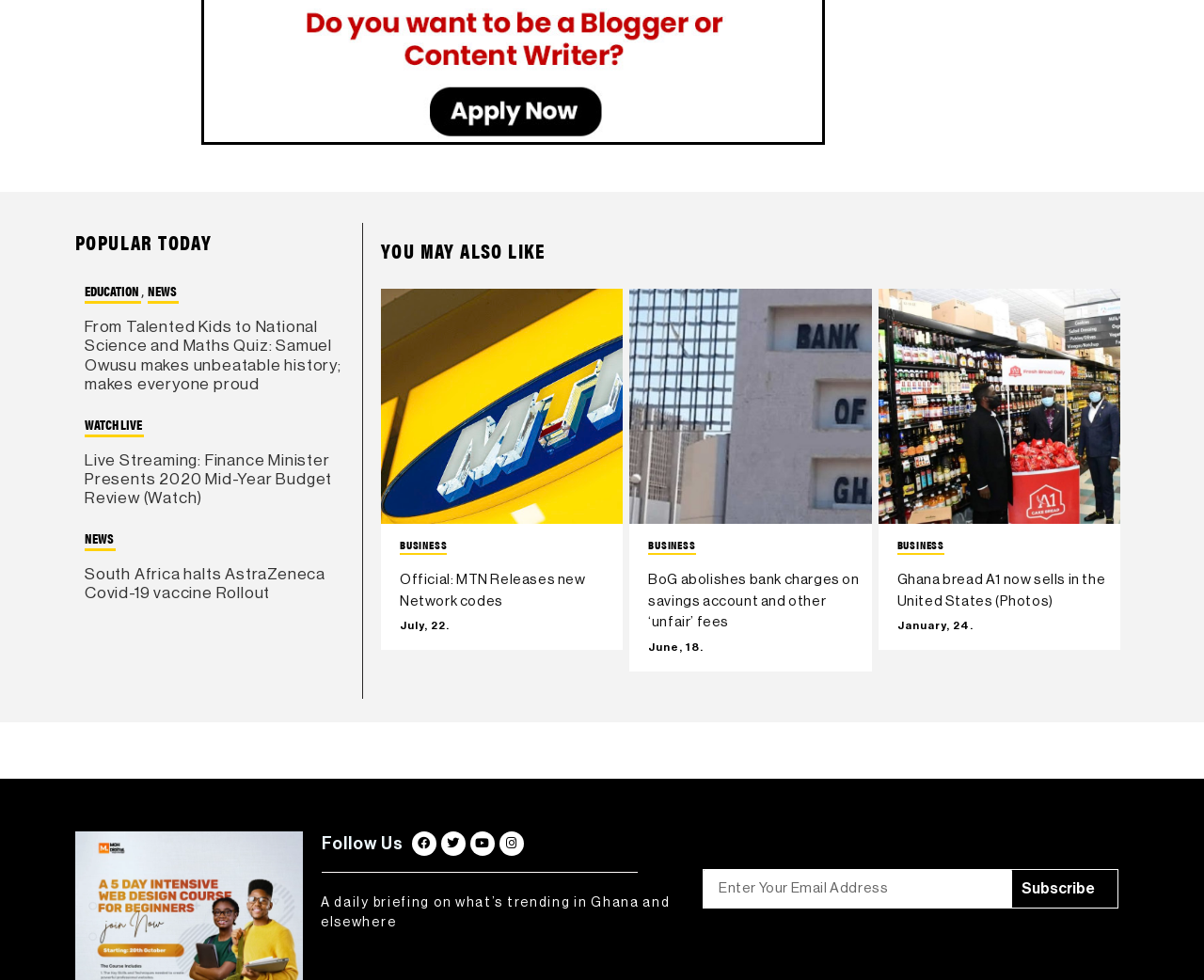Kindly determine the bounding box coordinates for the clickable area to achieve the given instruction: "Click on the link to read about South Africa halting AstraZeneca Covid-19 vaccine".

[0.07, 0.577, 0.27, 0.613]